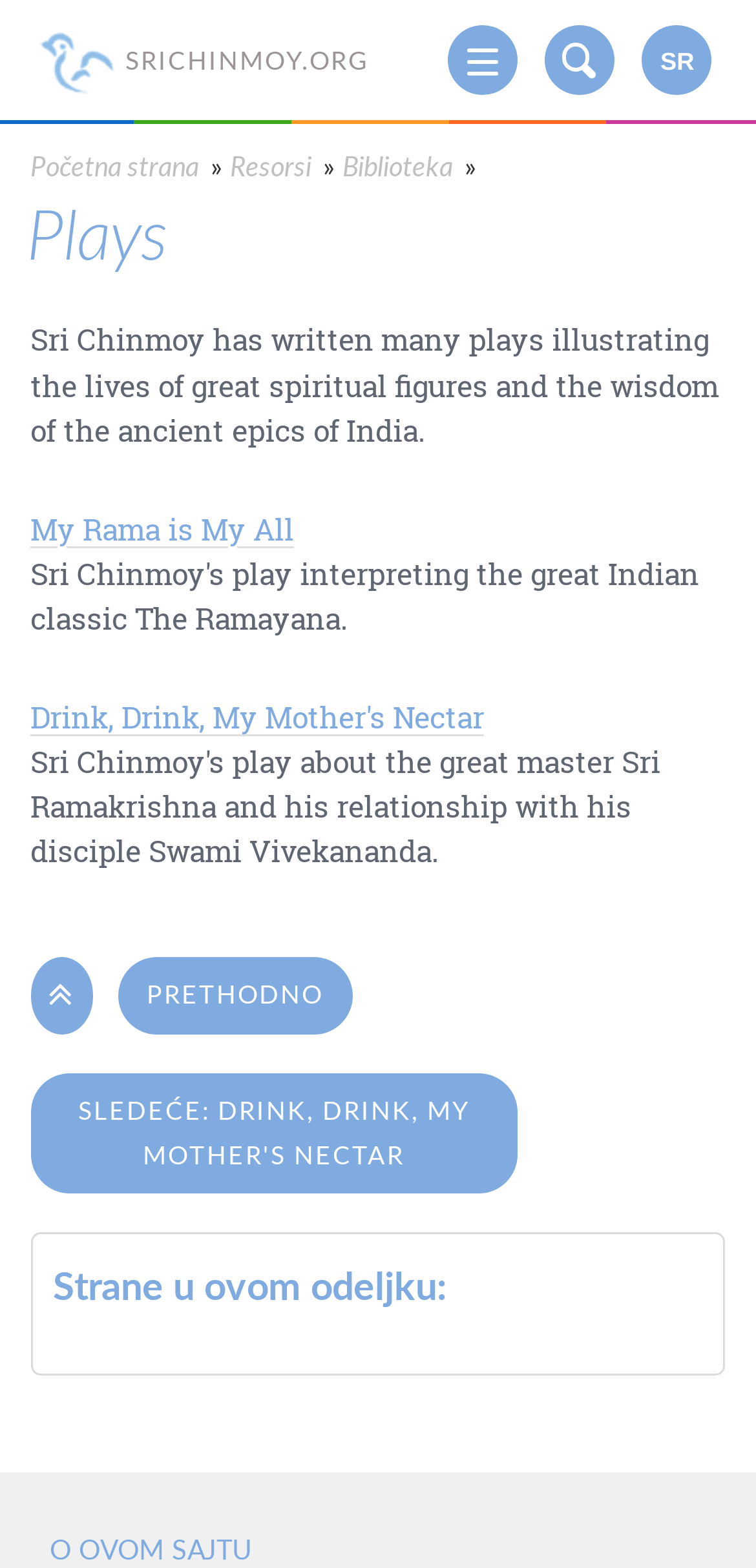Answer this question in one word or a short phrase: What is the language of the webpage?

Serbian